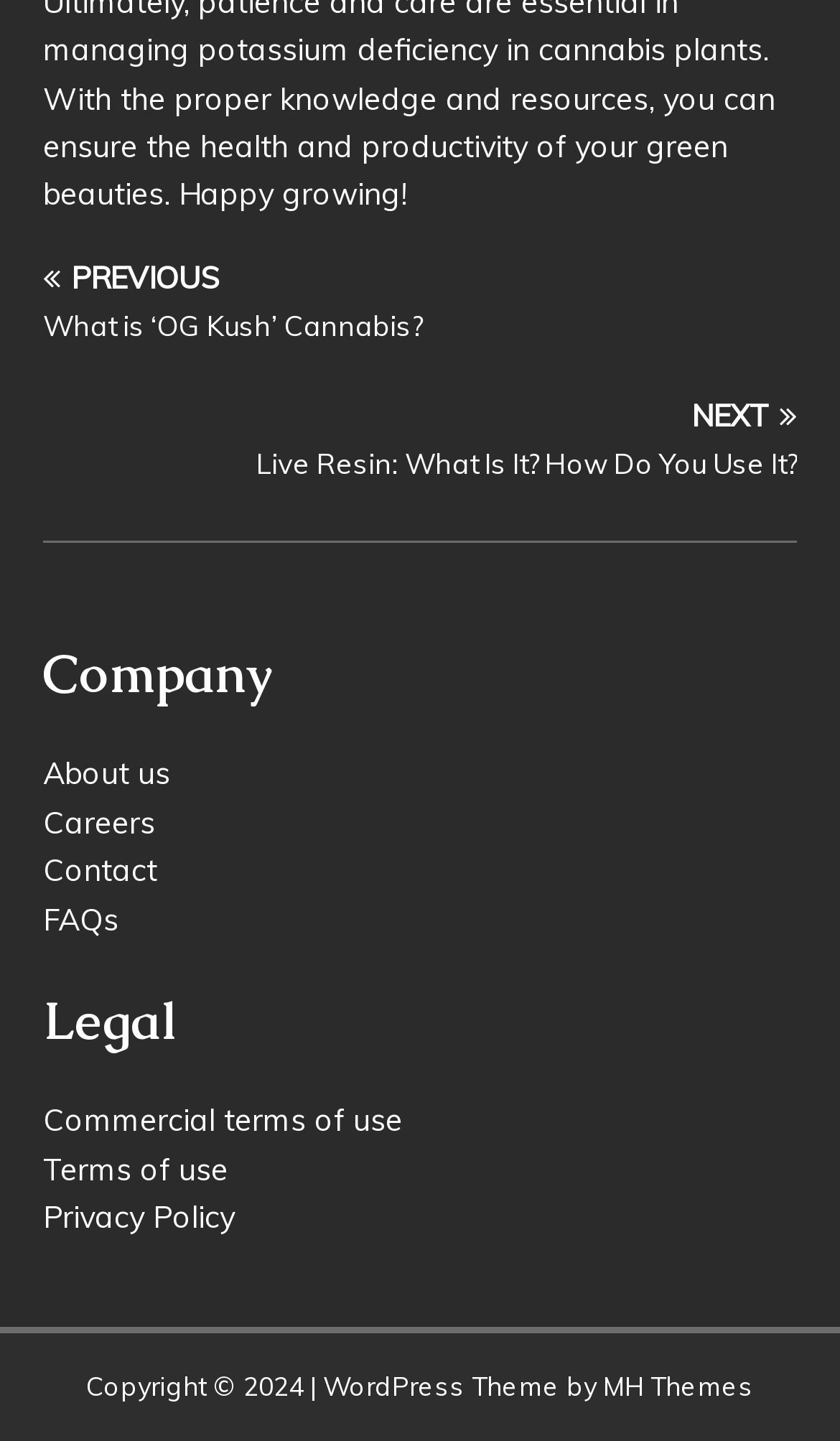Given the description "About us", provide the bounding box coordinates of the corresponding UI element.

[0.051, 0.524, 0.203, 0.551]